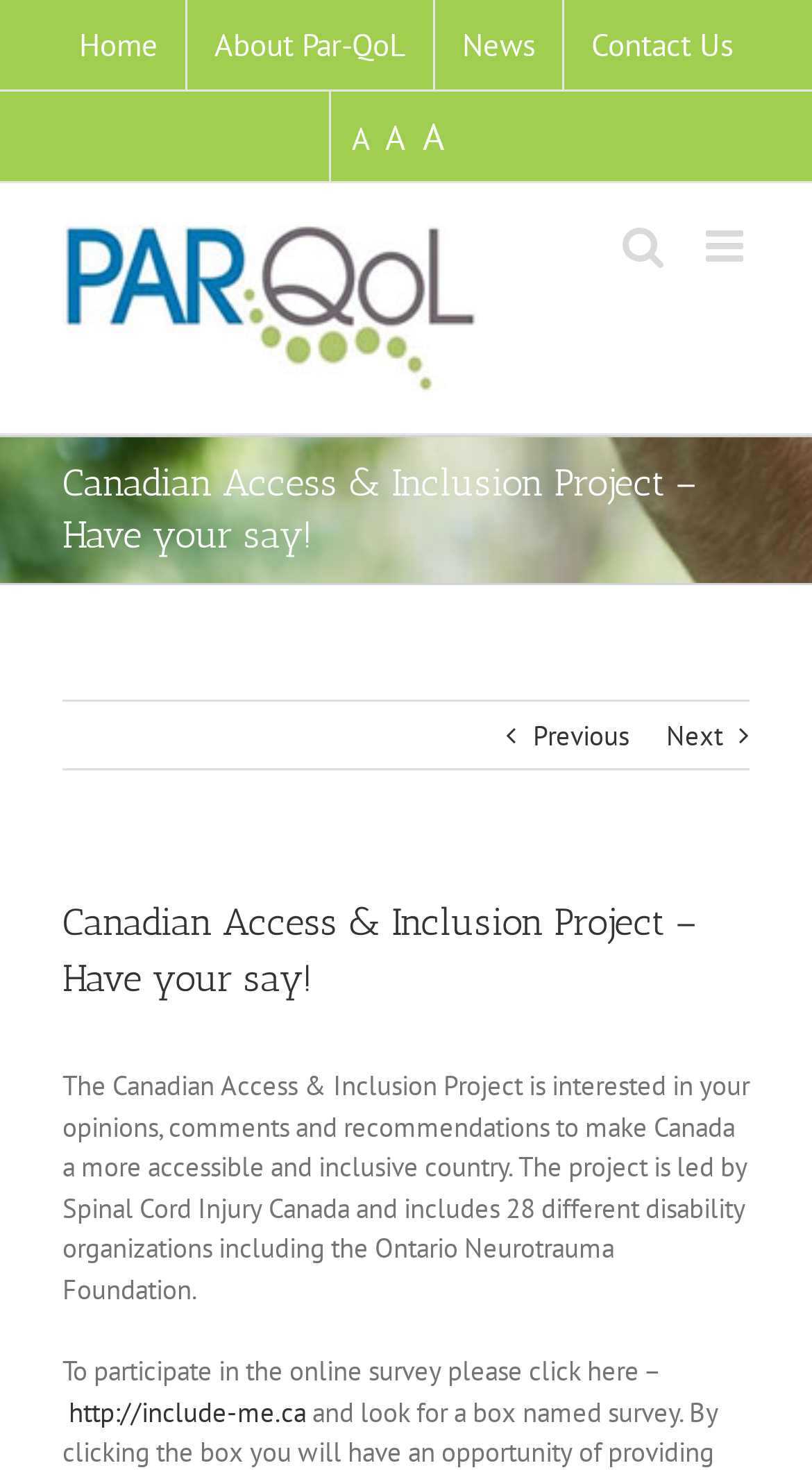Based on the visual content of the image, answer the question thoroughly: What is the position of the 'Home' menu item?

The position of the 'Home' menu item can be determined by examining the navigation menu, which shows that the 'Home' menu item is the first item in the list, followed by 'About Par-QoL', 'News', and 'Contact Us'.